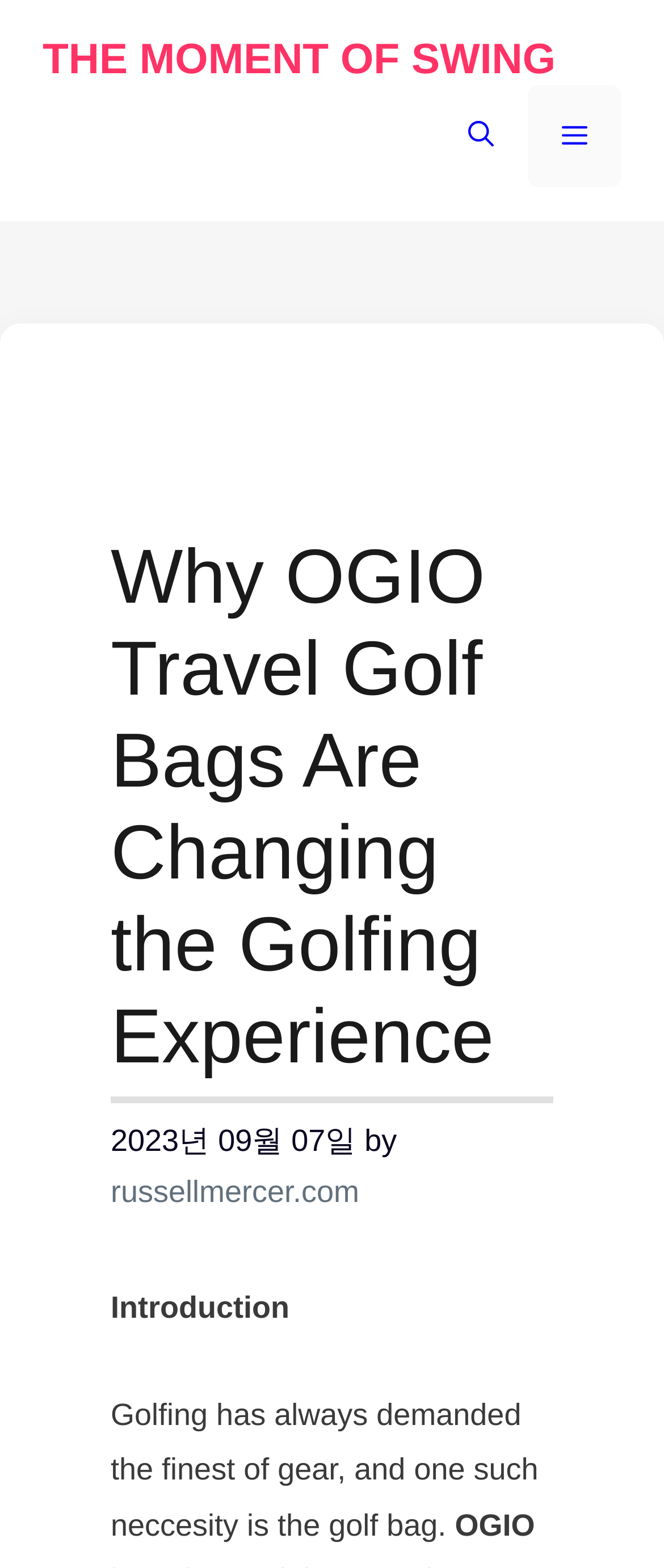Provide the bounding box coordinates of the HTML element this sentence describes: "aria-label="Open Search Bar"".

[0.654, 0.054, 0.795, 0.119]